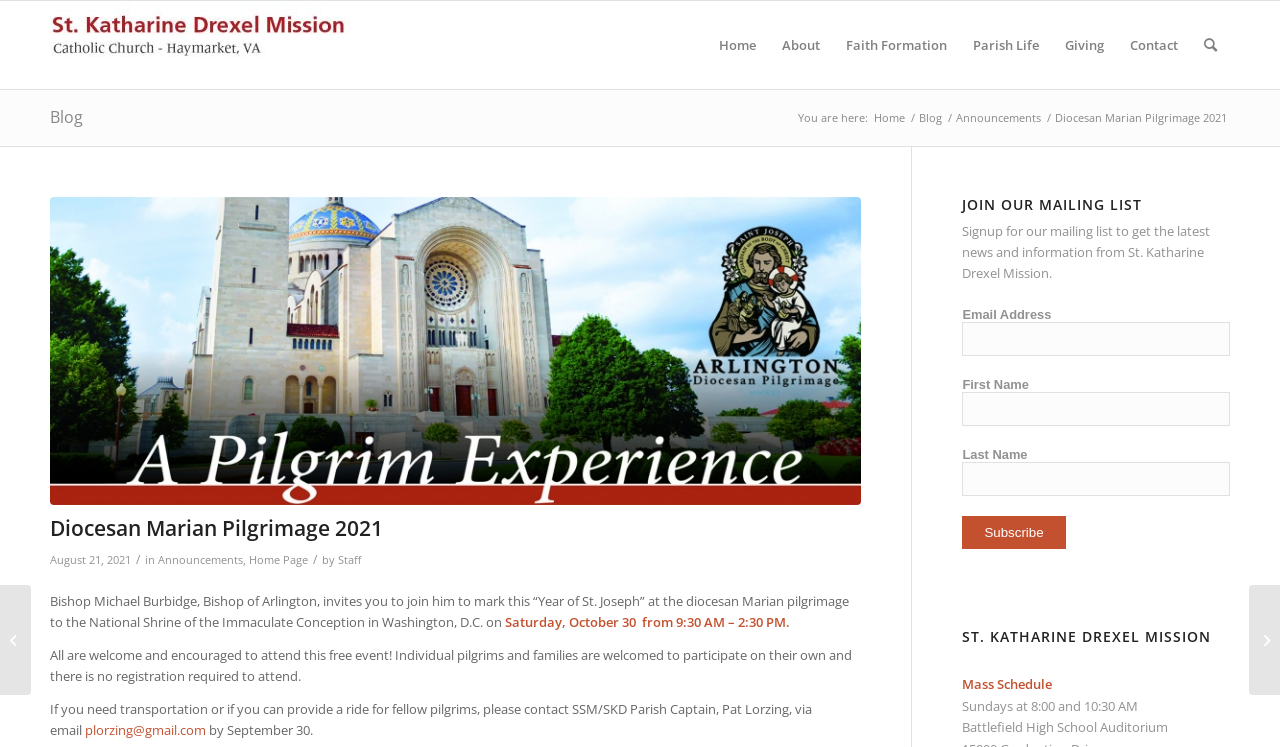Determine the bounding box coordinates of the clickable area required to perform the following instruction: "Visit the Blog page". The coordinates should be represented as four float numbers between 0 and 1: [left, top, right, bottom].

[0.039, 0.142, 0.065, 0.171]